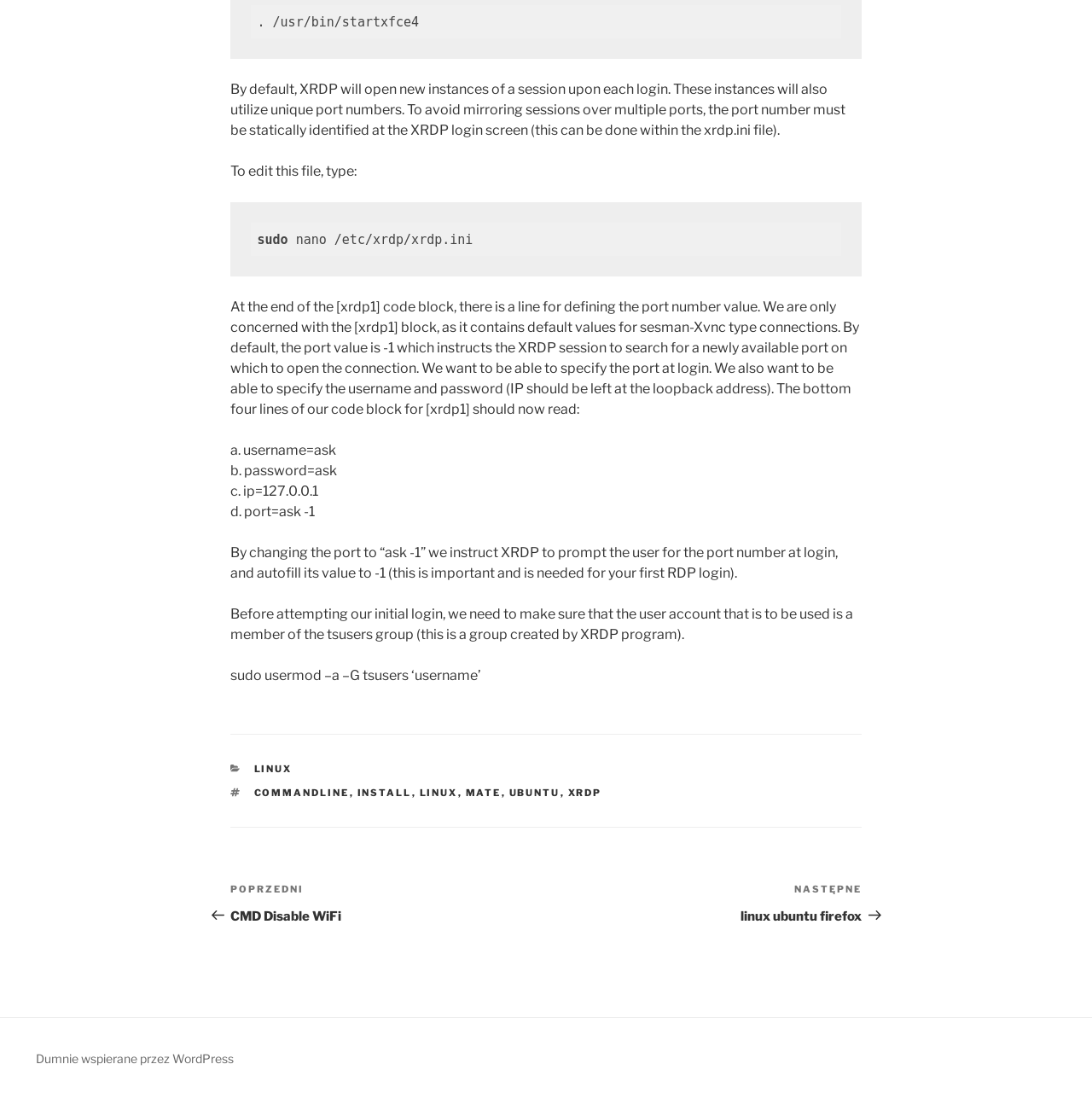Specify the bounding box coordinates of the element's region that should be clicked to achieve the following instruction: "share on social media". The bounding box coordinates consist of four float numbers between 0 and 1, in the format [left, top, right, bottom].

None